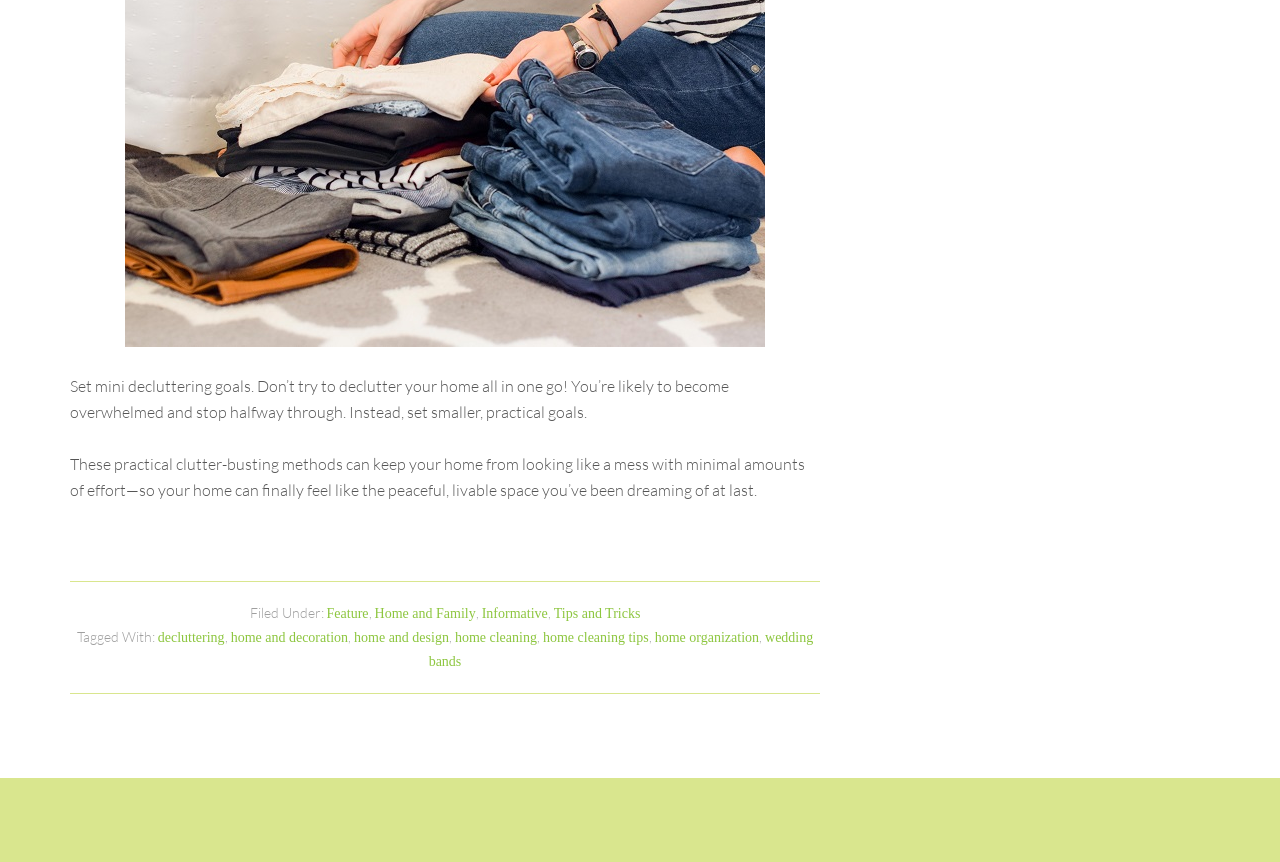How many links are in the footer section?
Please provide a comprehensive answer based on the details in the screenshot.

The footer section of the webpage contains 9 links, including 'Feature', 'Home and Family', 'Informative', 'decluttering', 'home and decoration', 'home and design', 'home cleaning', 'home cleaning tips', and 'home organization'.